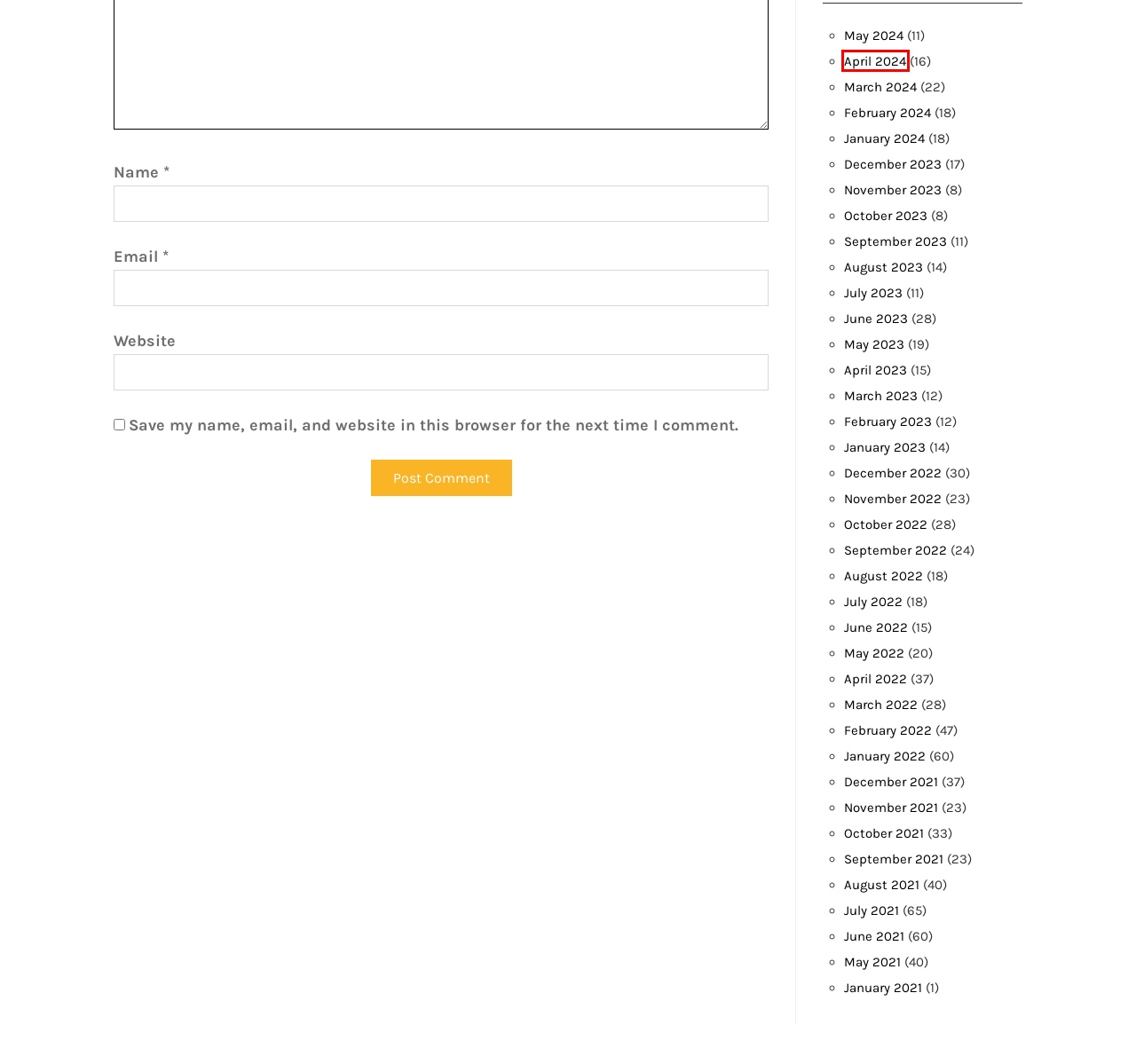Given a screenshot of a webpage featuring a red bounding box, identify the best matching webpage description for the new page after the element within the red box is clicked. Here are the options:
A. November 2021 - Home Mortgage Guide
B. January 2023 - Home Mortgage Guide
C. March 2022 - Home Mortgage Guide
D. April 2024 - Home Mortgage Guide
E. January 2024 - Home Mortgage Guide
F. July 2023 - Home Mortgage Guide
G. January 2022 - Home Mortgage Guide
H. June 2022 - Home Mortgage Guide

D